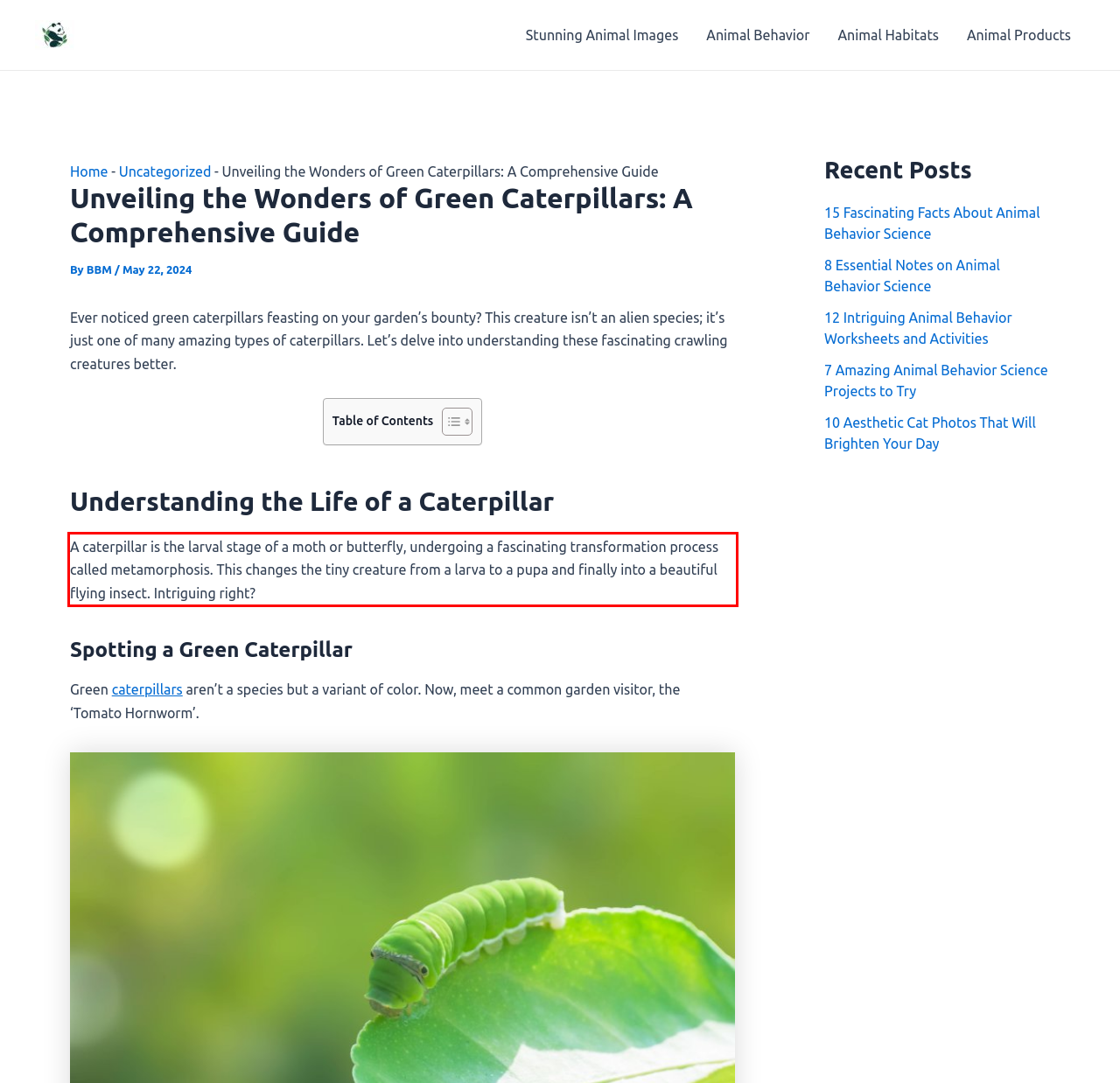Extract and provide the text found inside the red rectangle in the screenshot of the webpage.

A caterpillar is the larval stage of a moth or butterfly, undergoing a fascinating transformation process called metamorphosis. This changes the tiny creature from a larva to a pupa and finally into a beautiful flying insect. Intriguing right?